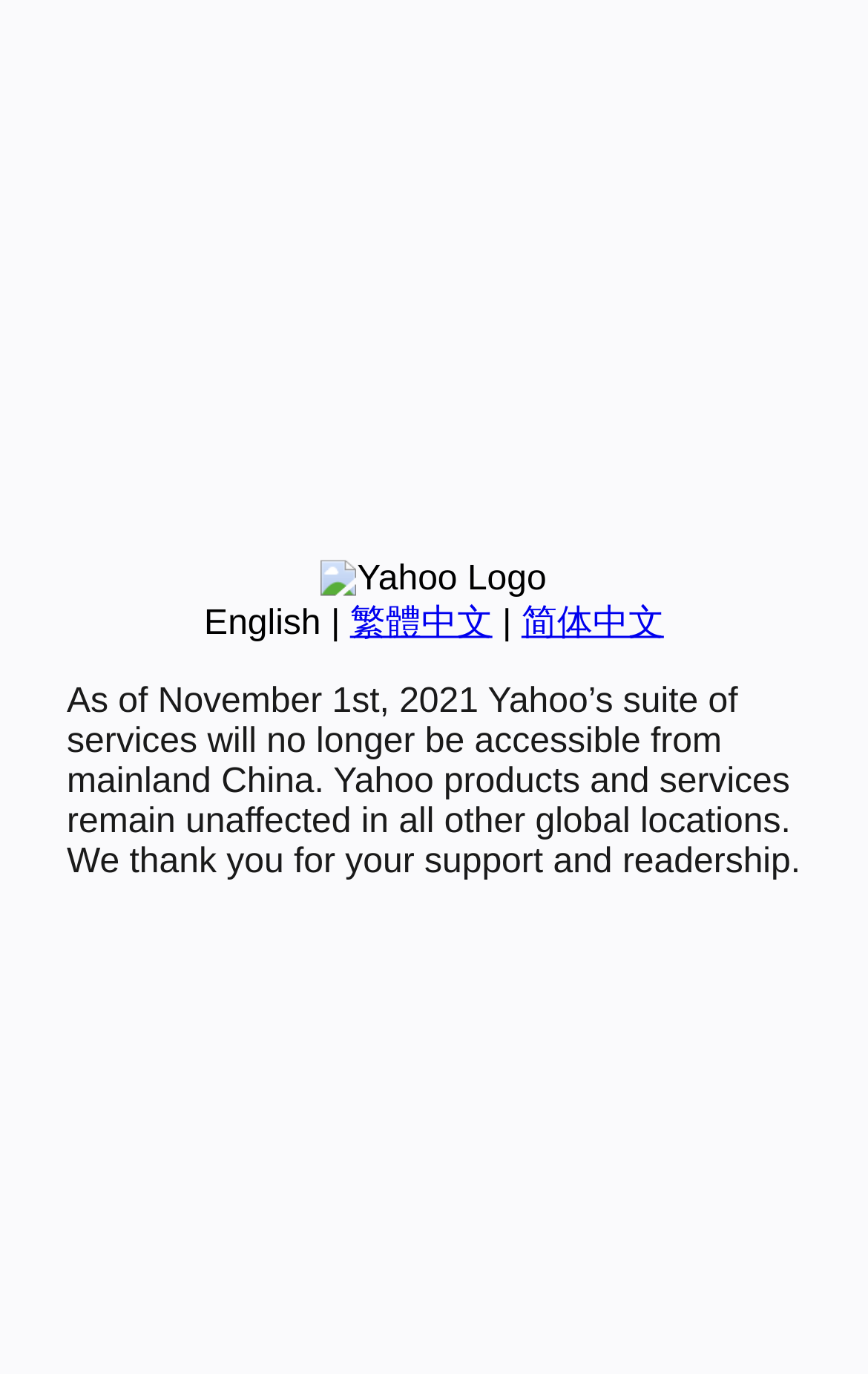Based on the provided description, "简体中文", find the bounding box of the corresponding UI element in the screenshot.

[0.601, 0.44, 0.765, 0.468]